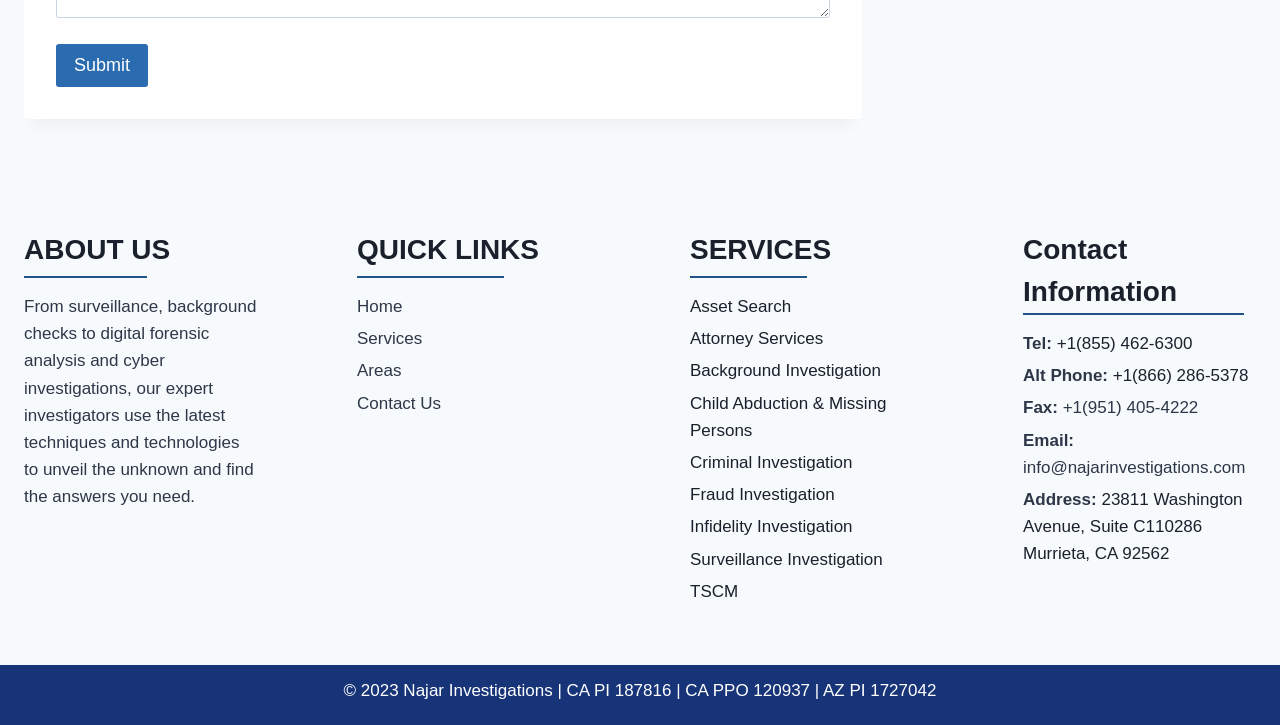What is the company name?
Using the details from the image, give an elaborate explanation to answer the question.

The company name can be found at the bottom of the webpage, in the copyright section, which states '© 2023 Najar Investigations | CA PI 187816 | CA PPO 120937 | AZ PI 1727042'.